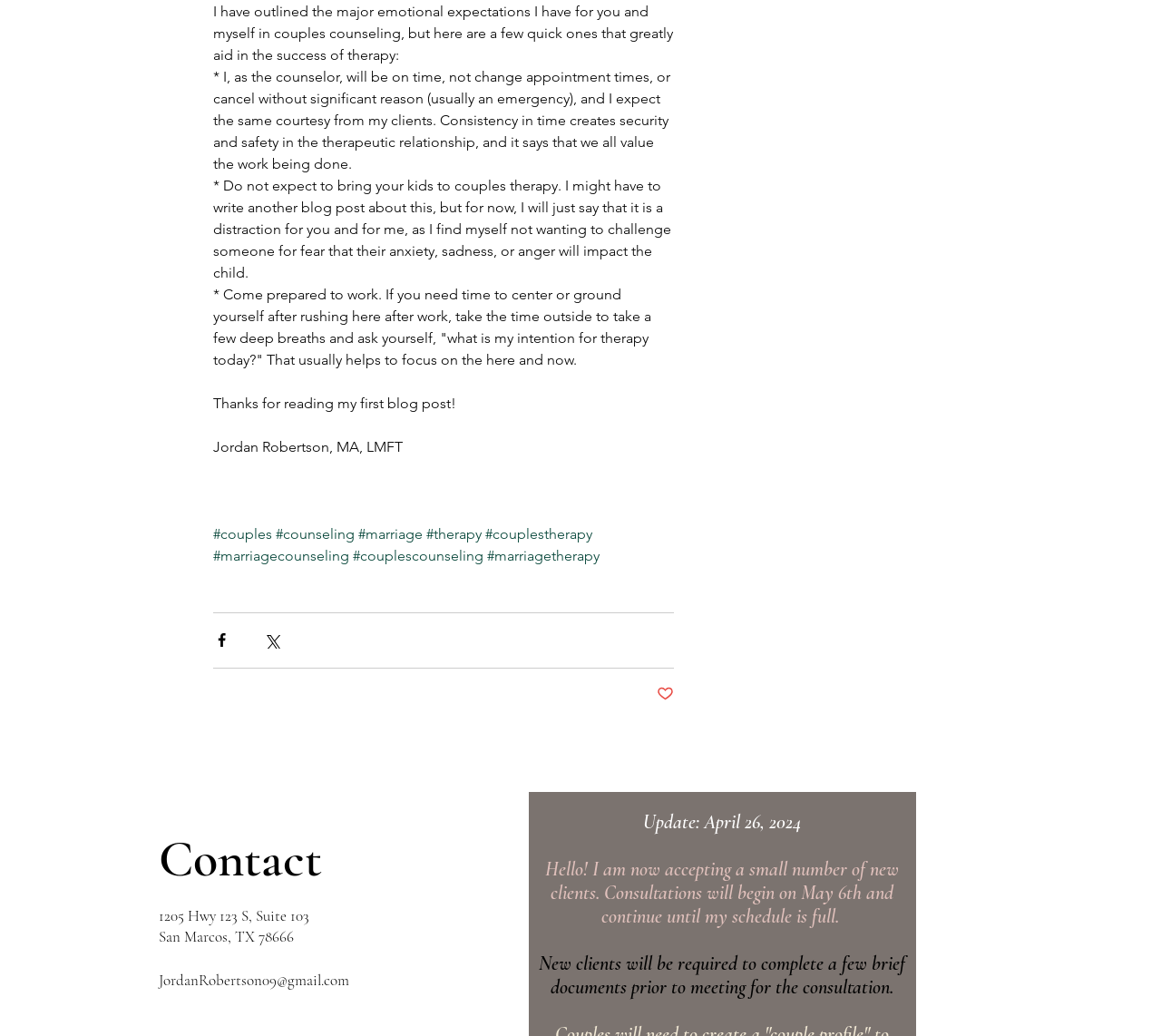Provide a one-word or short-phrase response to the question:
What is the location of the counselor's office?

San Marcos, TX 78666